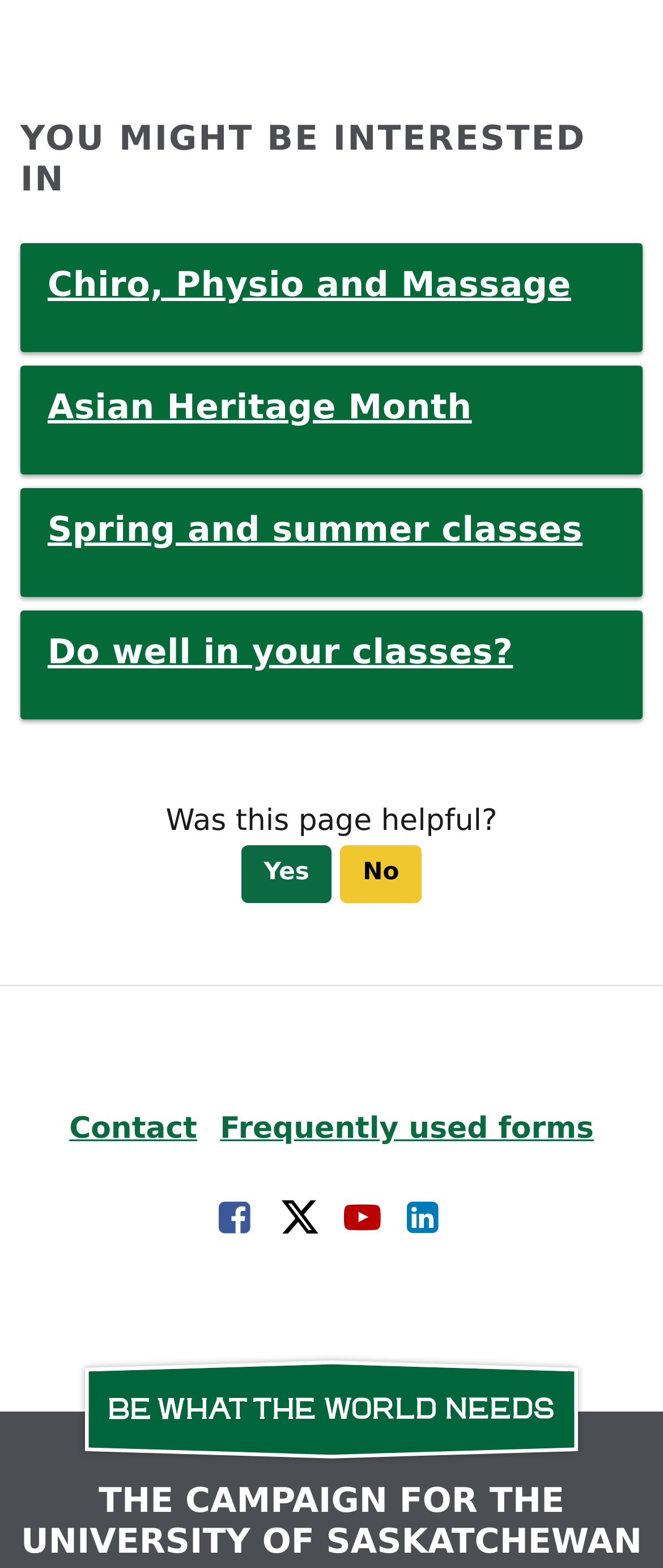Determine the bounding box coordinates of the clickable region to follow the instruction: "Vote 'Yes' for this page helpful".

[0.365, 0.539, 0.5, 0.576]